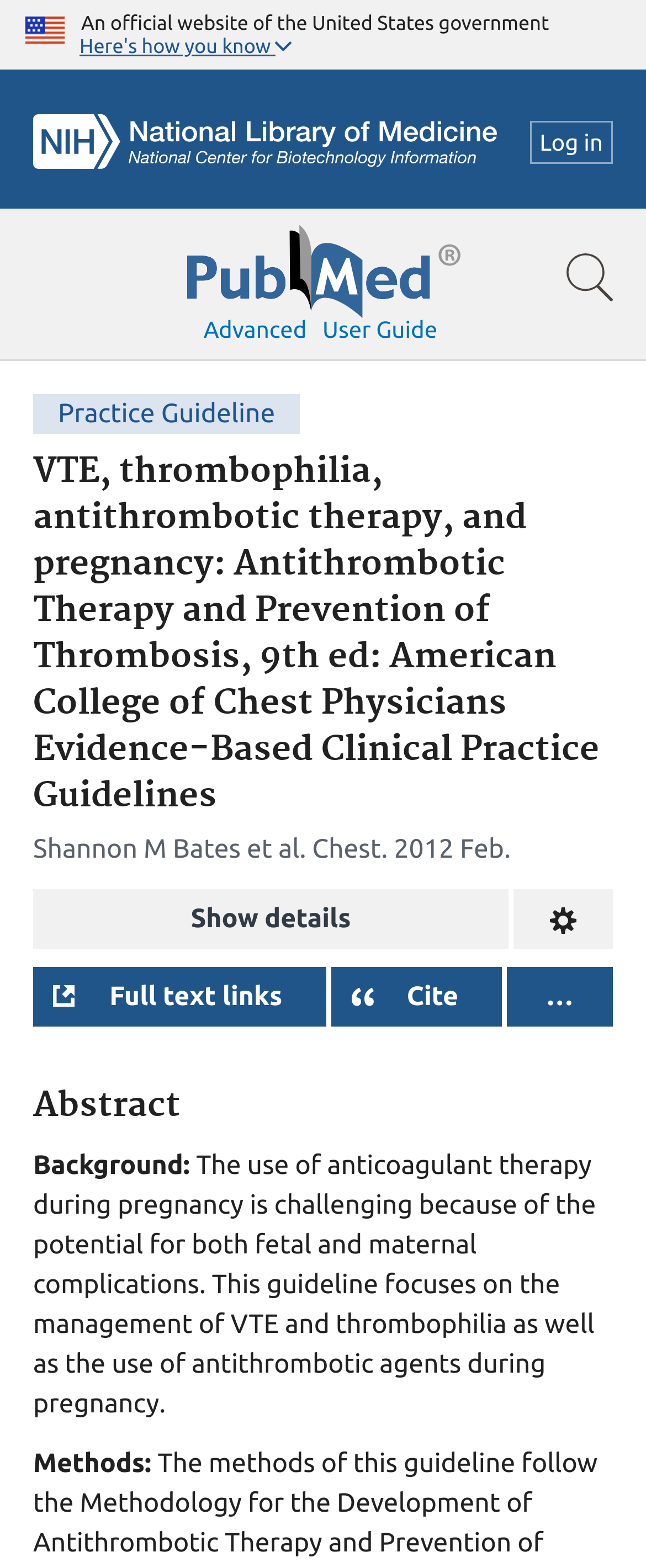Give a concise answer using one word or a phrase to the following question:
What is the purpose of the 'Show details' button?

To show full article details